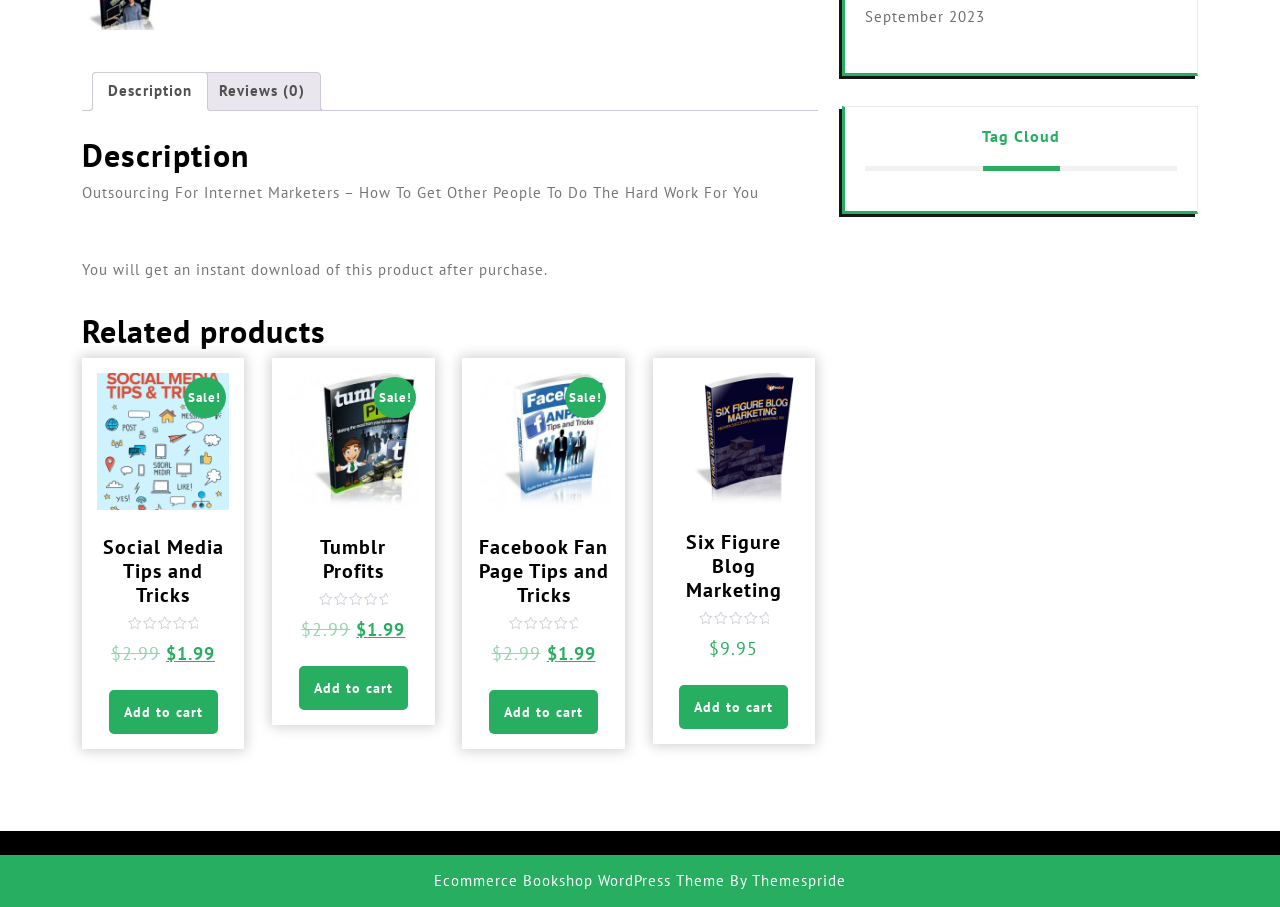Given the element description "Description" in the screenshot, predict the bounding box coordinates of that UI element.

[0.084, 0.08, 0.15, 0.122]